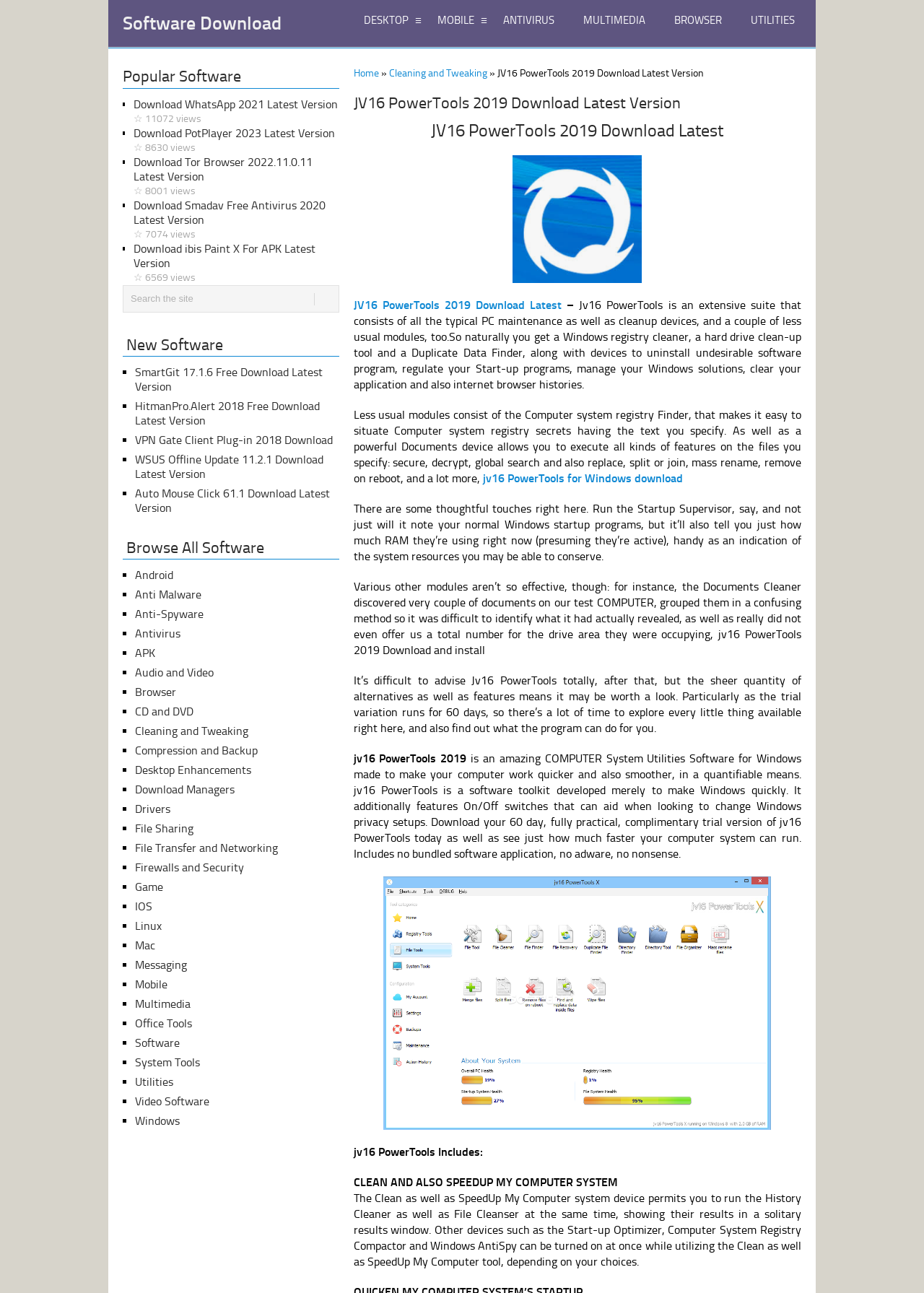Please locate the bounding box coordinates for the element that should be clicked to achieve the following instruction: "Navigate to 'Posts'". Ensure the coordinates are given as four float numbers between 0 and 1, i.e., [left, top, right, bottom].

None